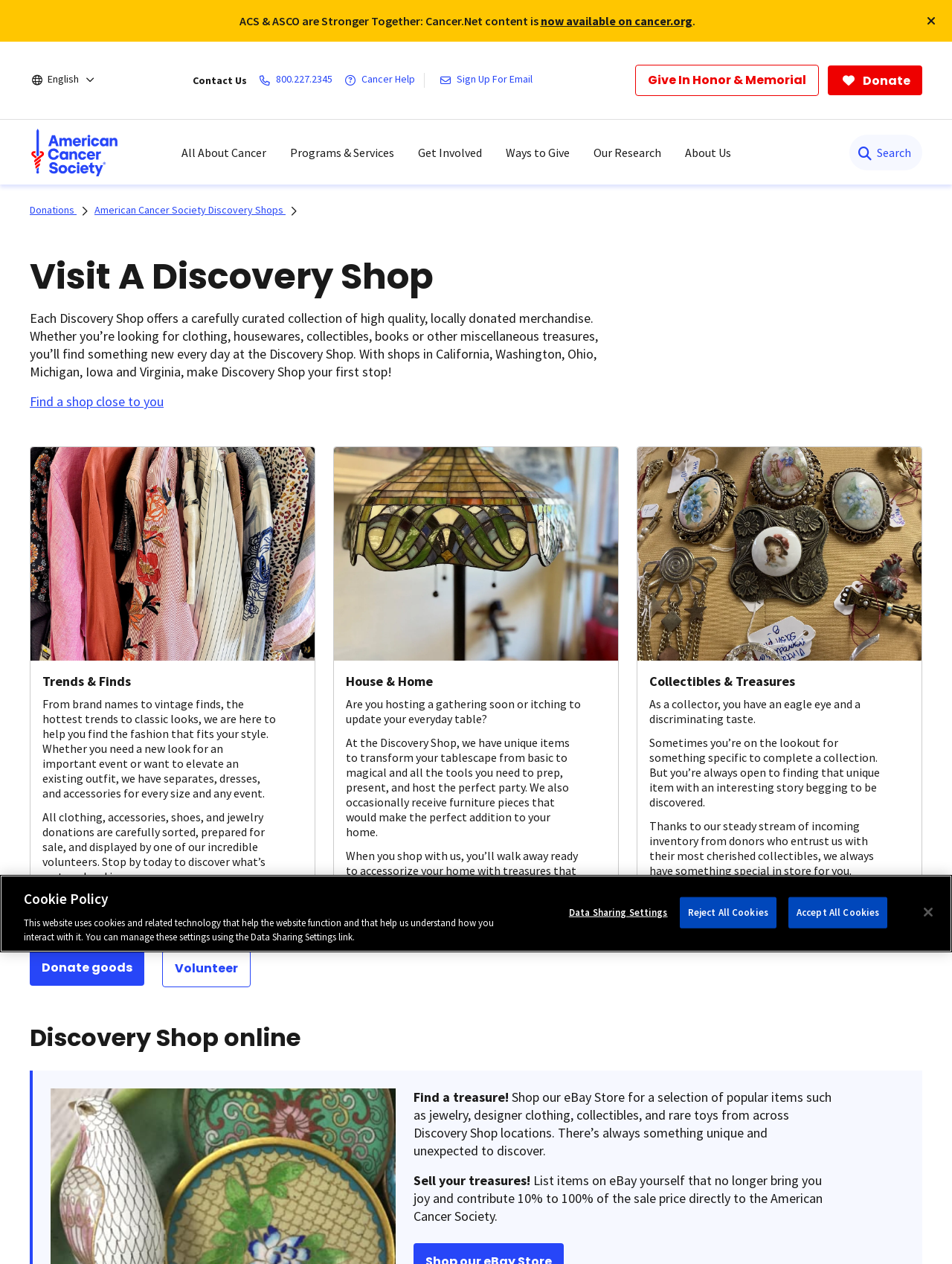Could you find the bounding box coordinates of the clickable area to complete this instruction: "Donate goods"?

[0.031, 0.751, 0.152, 0.78]